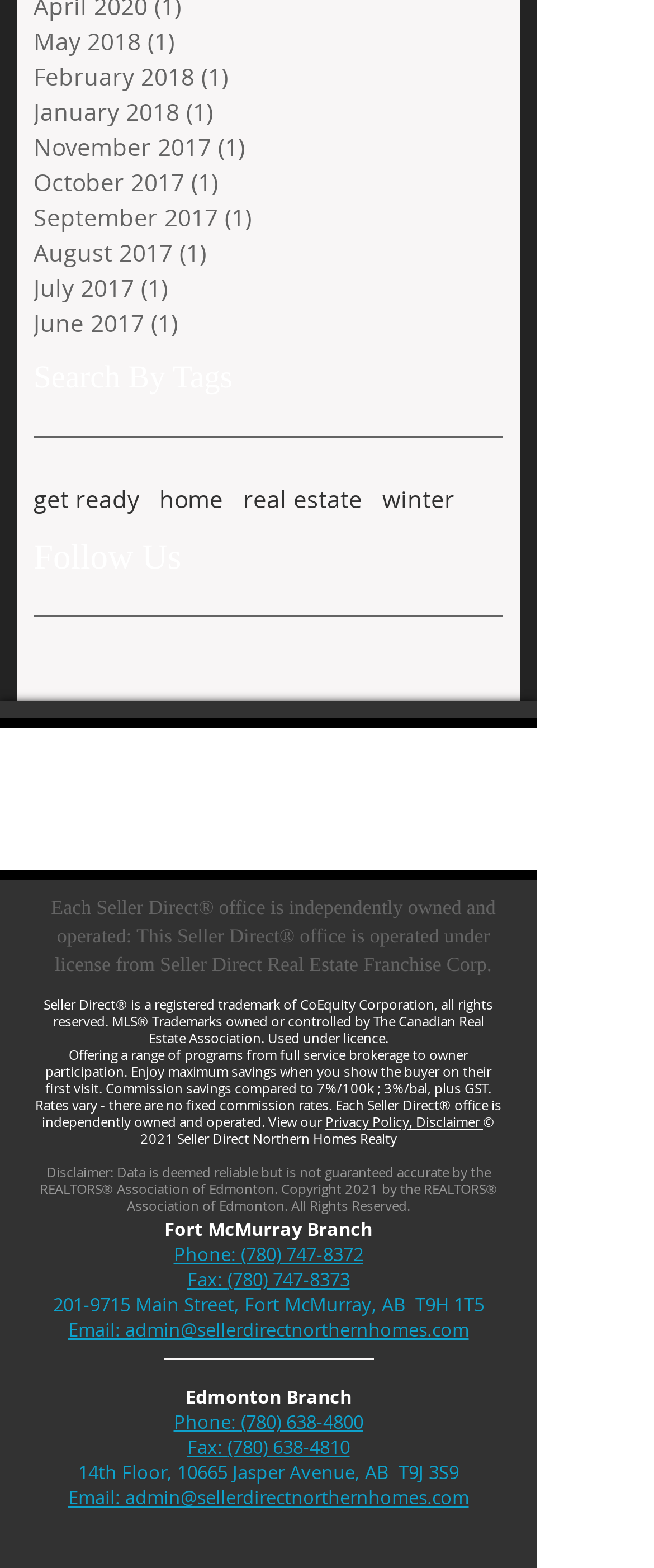Examine the screenshot and answer the question in as much detail as possible: What is the purpose of Seller Direct?

The purpose of Seller Direct can be inferred from the text 'Offering a range of programs from full service brokerage to owner participation. Enjoy maximum savings when you show the buyer on their first visit.' which suggests that Seller Direct provides real estate services to clients.